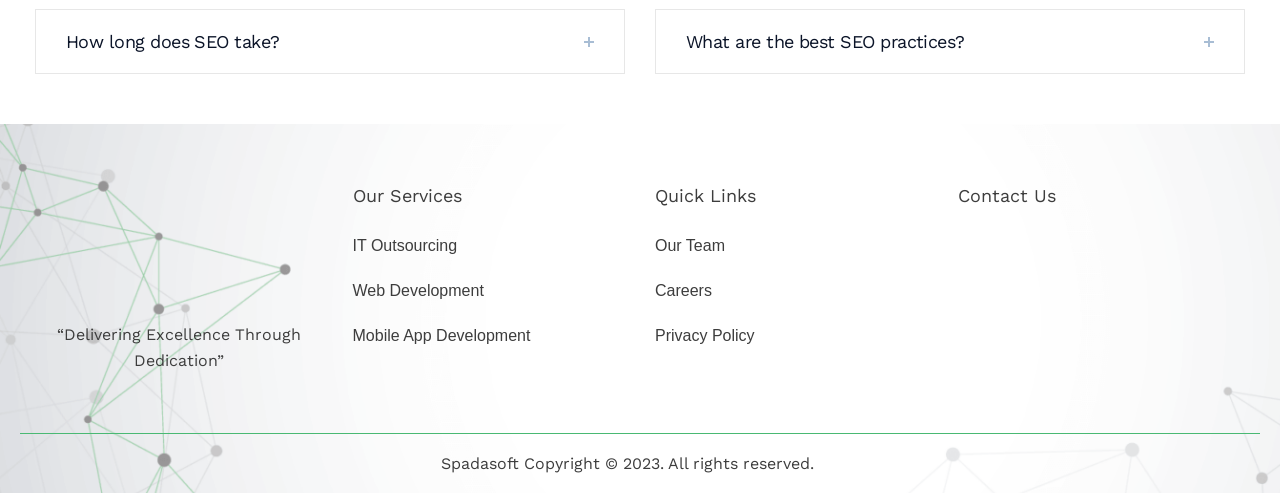Identify the coordinates of the bounding box for the element described below: "Careers". Return the coordinates as four float numbers between 0 and 1: [left, top, right, bottom].

[0.512, 0.572, 0.556, 0.618]